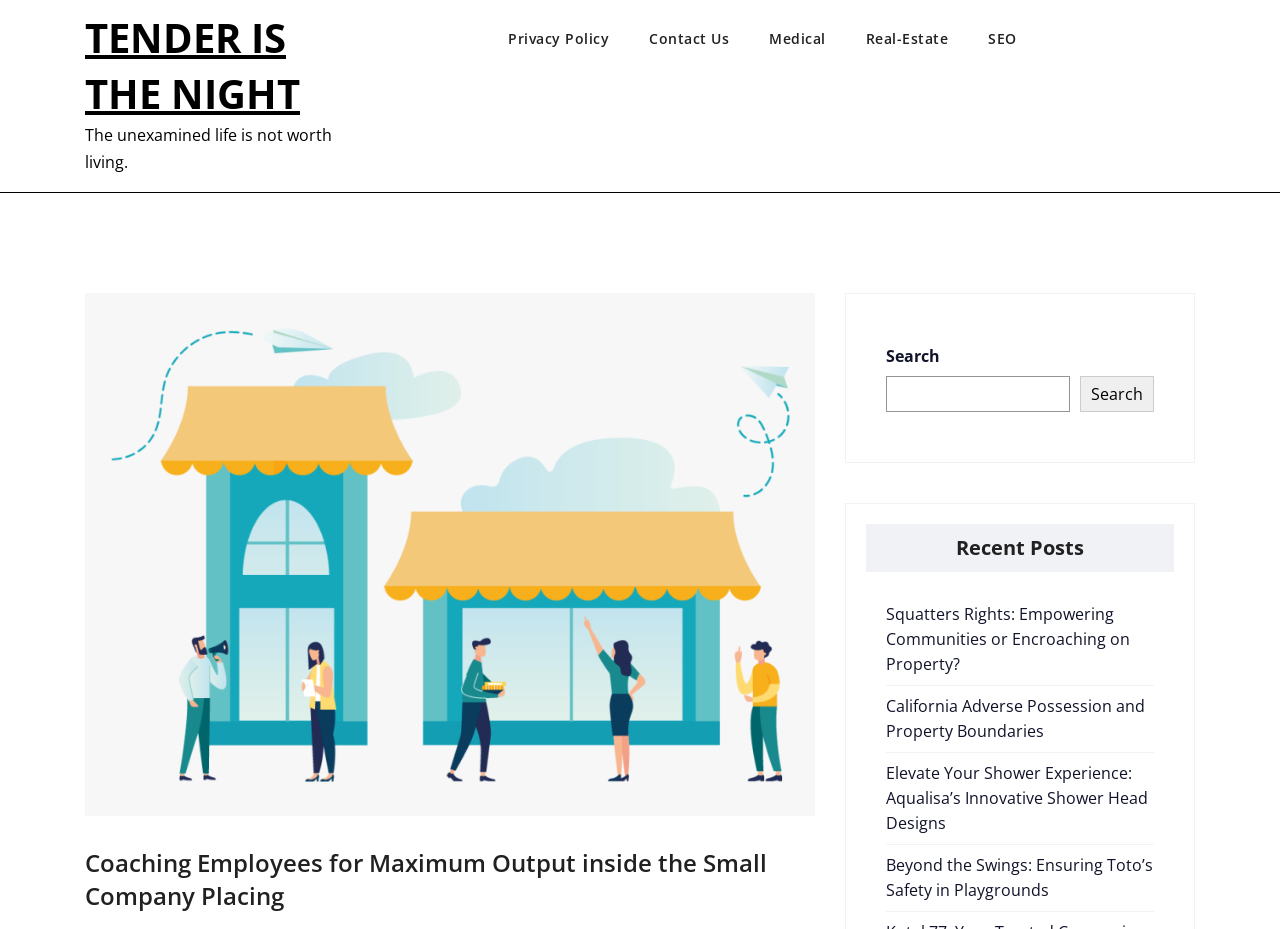Find the bounding box of the UI element described as follows: "Privacy Policy".

[0.397, 0.03, 0.507, 0.062]